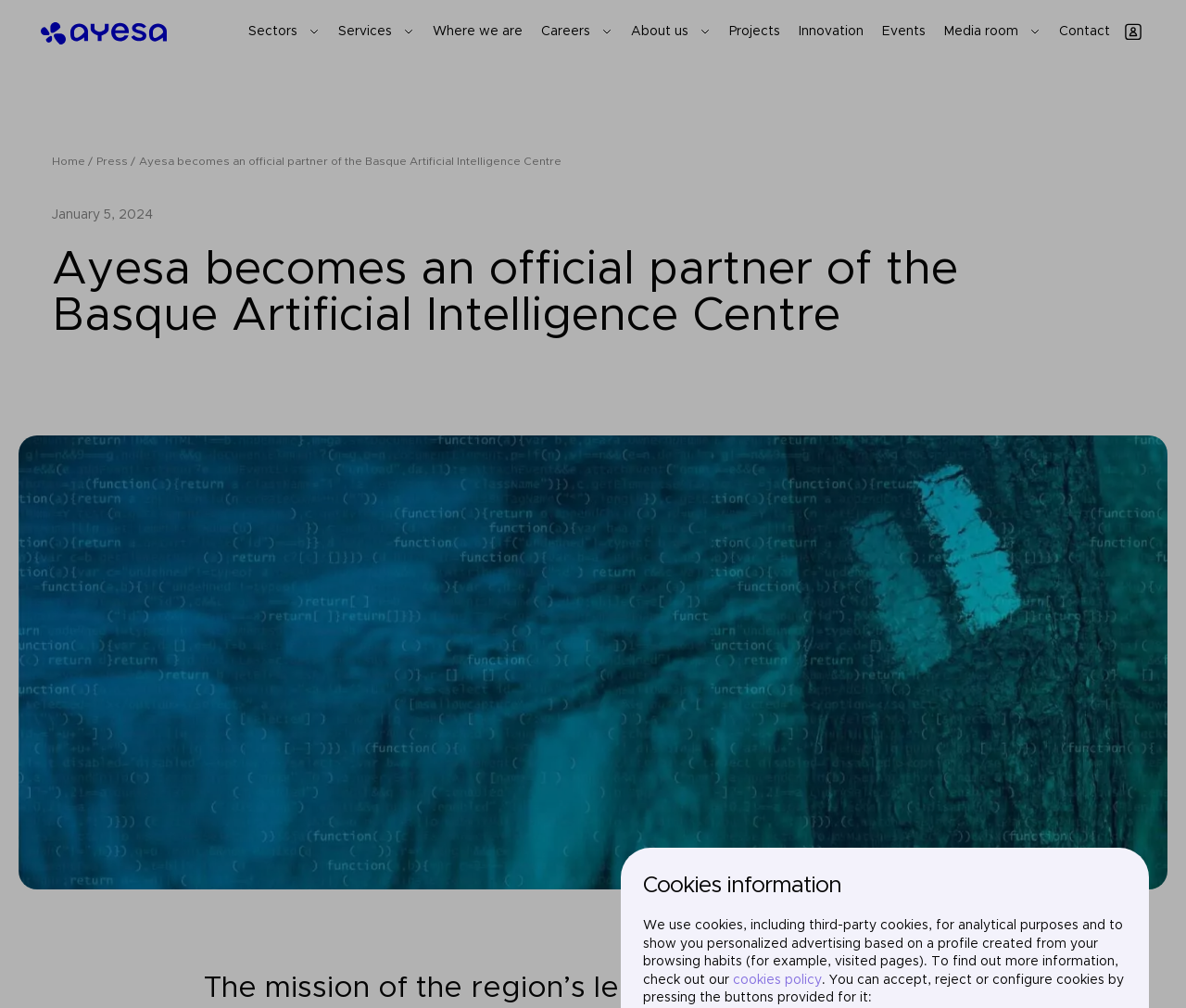Pinpoint the bounding box coordinates of the element that must be clicked to accomplish the following instruction: "Click on the 'Sectors' link". The coordinates should be in the format of four float numbers between 0 and 1, i.e., [left, top, right, bottom].

[0.209, 0.022, 0.27, 0.04]